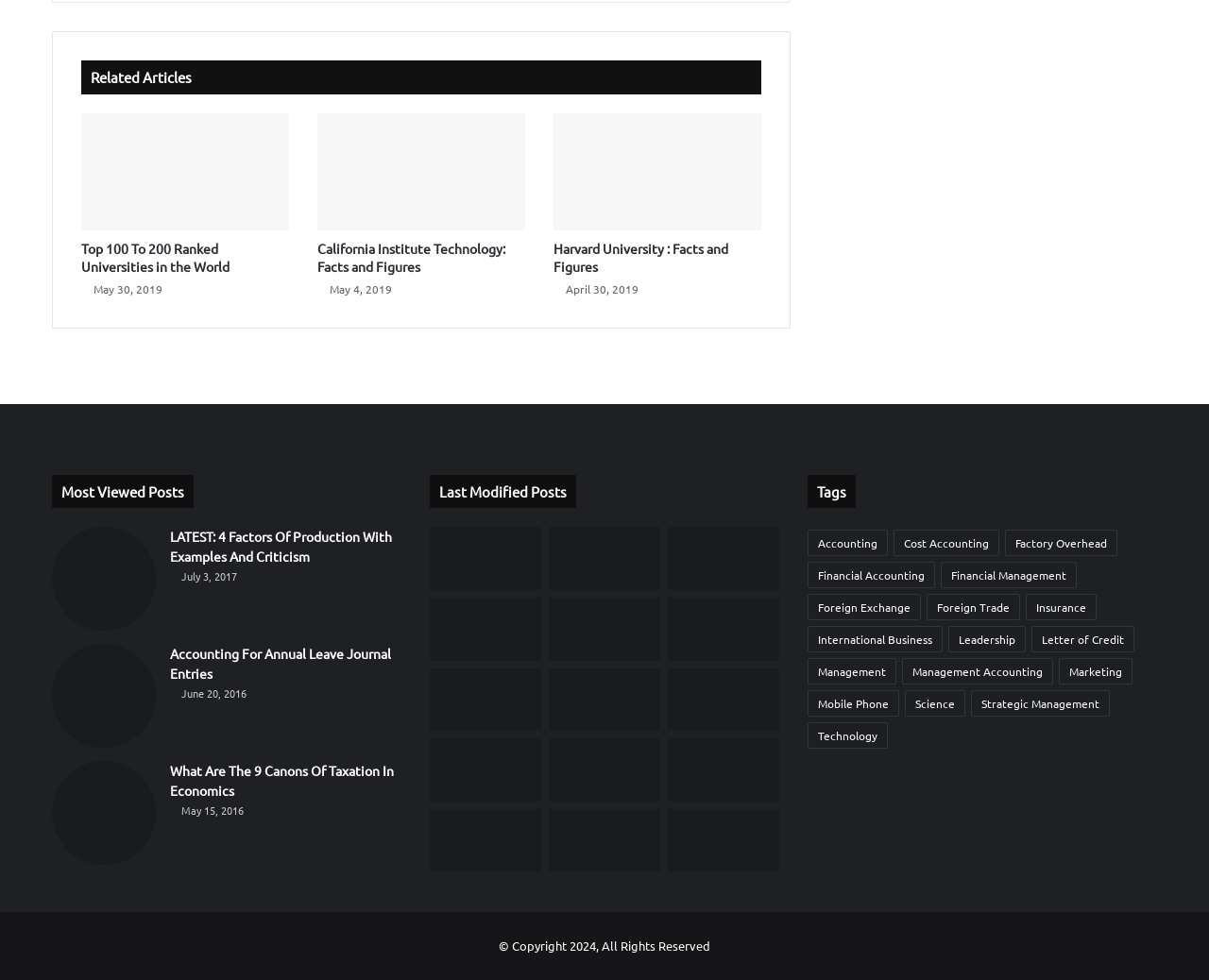Respond to the question below with a single word or phrase: What is the date of the 'LATEST: 4 Factors Of Production With Examples And Criticism' article?

July 3, 2017